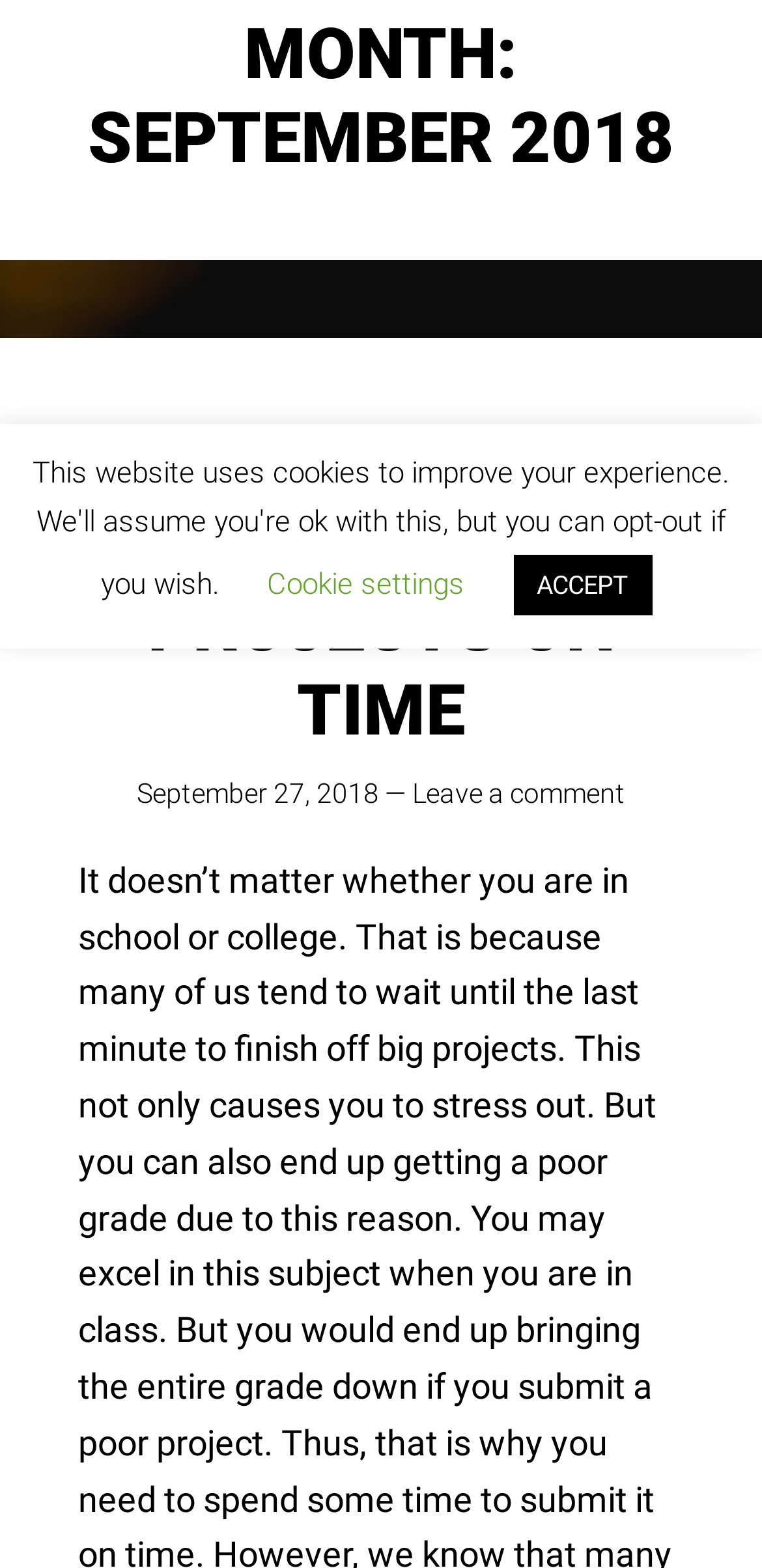Please predict the bounding box coordinates (top-left x, top-left y, bottom-right x, bottom-right y) for the UI element in the screenshot that fits the description: Cookie settings

[0.35, 0.361, 0.609, 0.384]